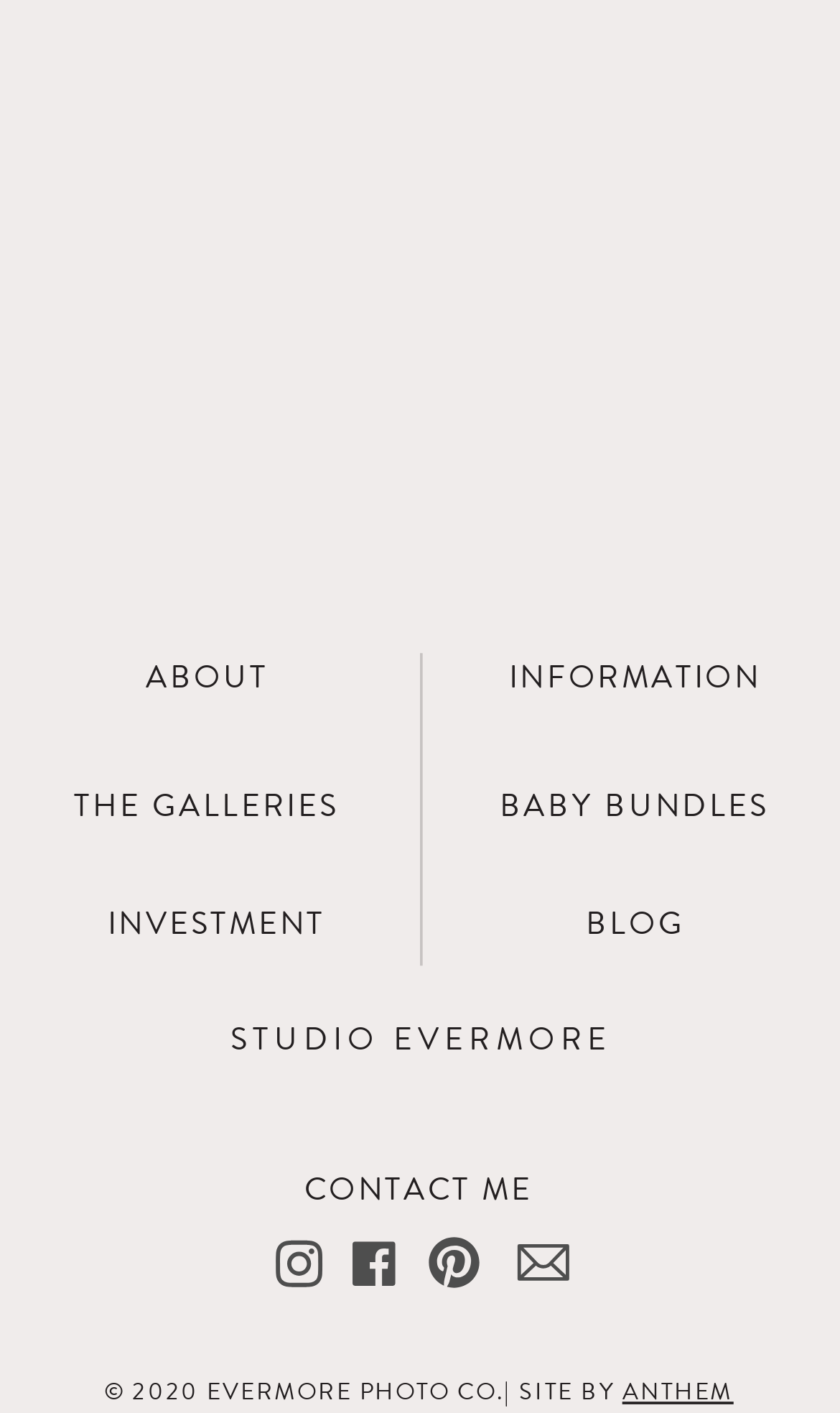How many comment fields are there?
Please provide a detailed and comprehensive answer to the question.

I counted the number of textbox elements with labels 'name', 'email', and 'website', which are typically used for commenting purposes.